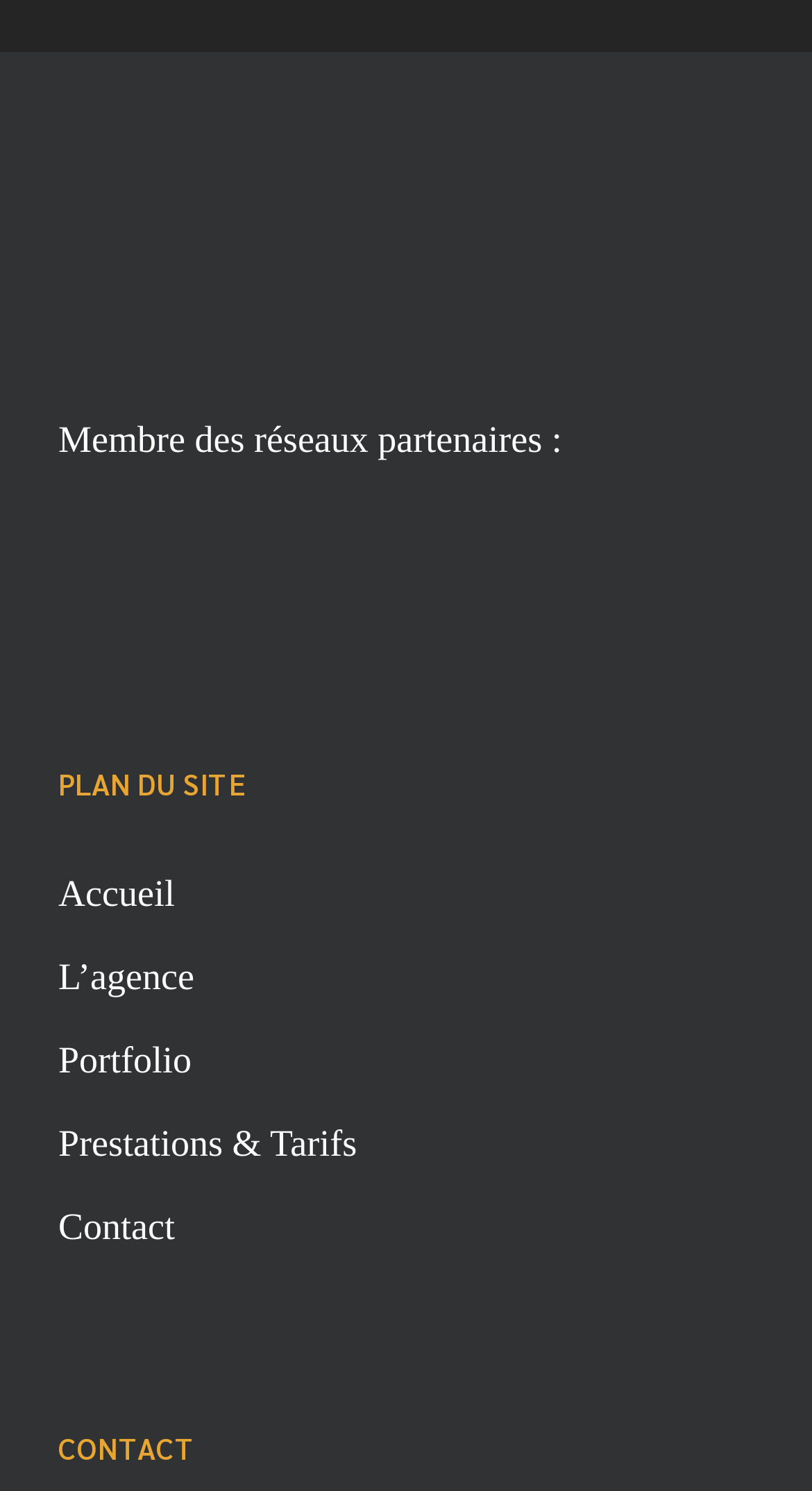Use a single word or phrase to answer the question:
What is the second heading on the webpage?

CONTACT